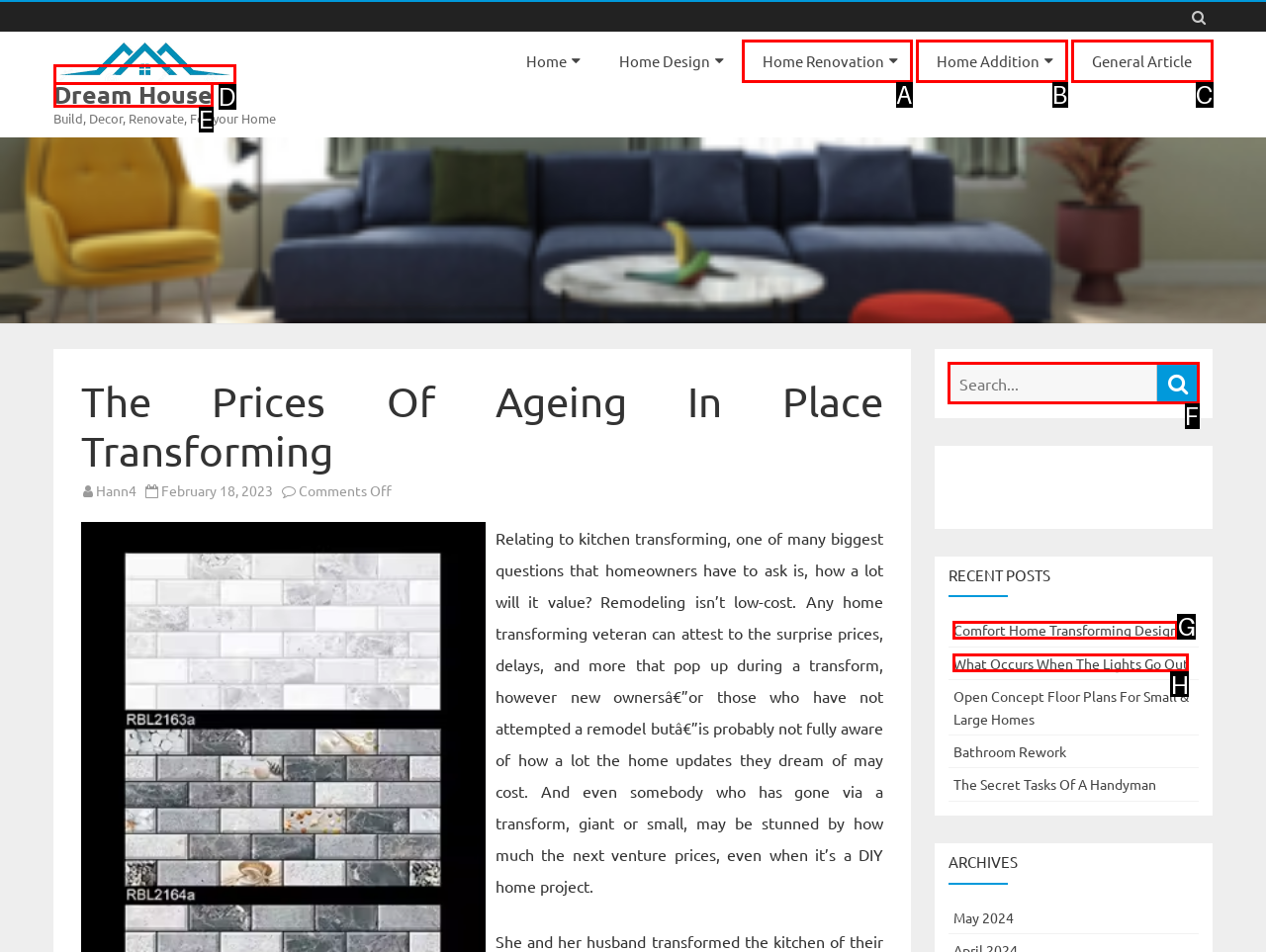Identify the appropriate choice to fulfill this task: Search for something
Respond with the letter corresponding to the correct option.

F